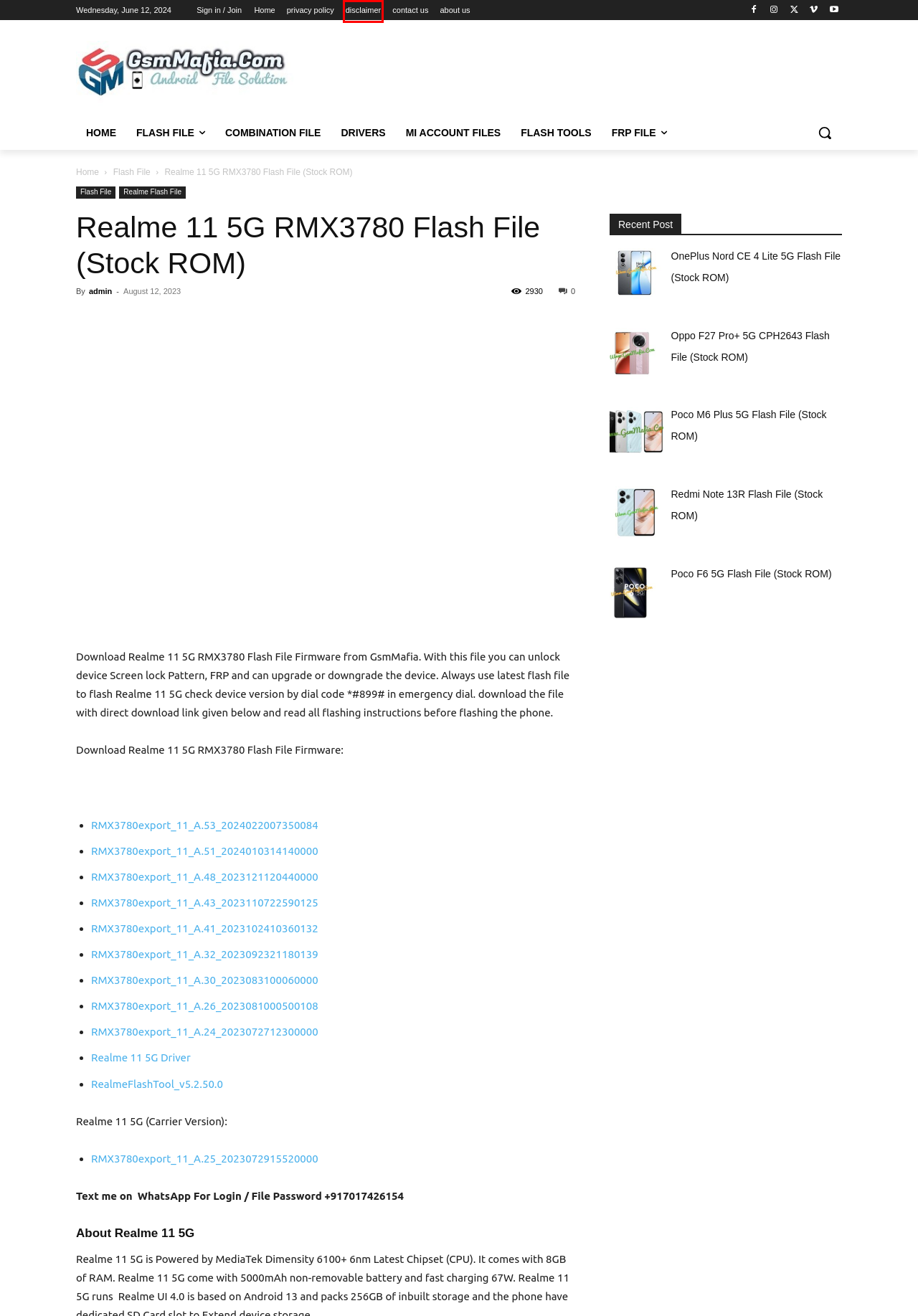You have a screenshot of a webpage with a red bounding box around an element. Choose the best matching webpage description that would appear after clicking the highlighted element. Here are the candidates:
A. Flash Tool
B. Drivers
C. Oppo F27 Pro+ 5G CPH2643 Flash File (Stock ROM)
D. disclaimer - GSMMAFIA
E. Poco F6 5G Flash File (Stock ROM)
F. Poco M6 Plus 5G Flash File (Stock ROM)
G. contact us - GSMMAFIA
H. Mi Account And Frp Unlock Files All Models Download GSMMAFIA

D